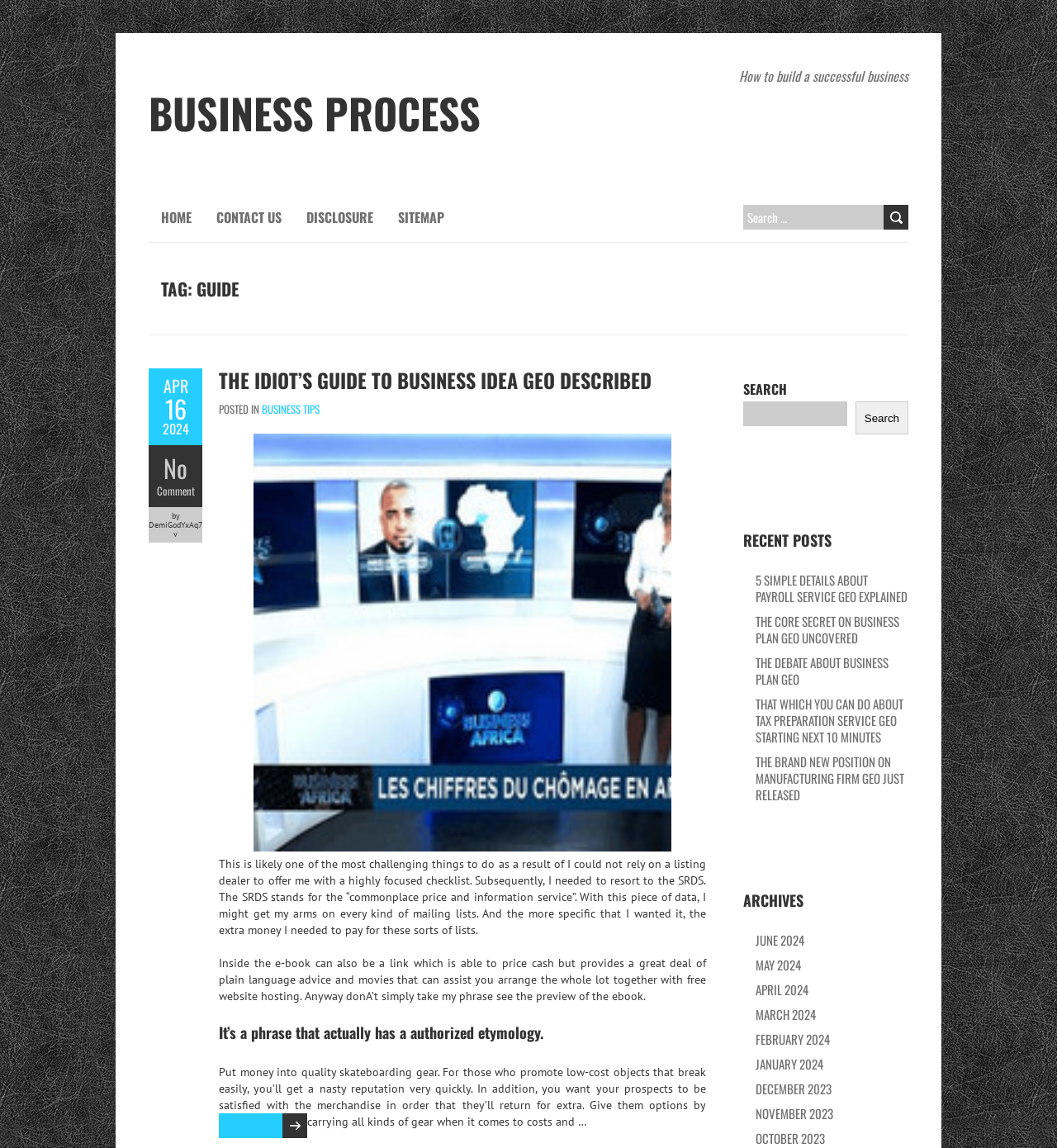Please answer the following question using a single word or phrase: 
What type of content is presented in the 'RECENT POSTS' section?

Links to recent posts